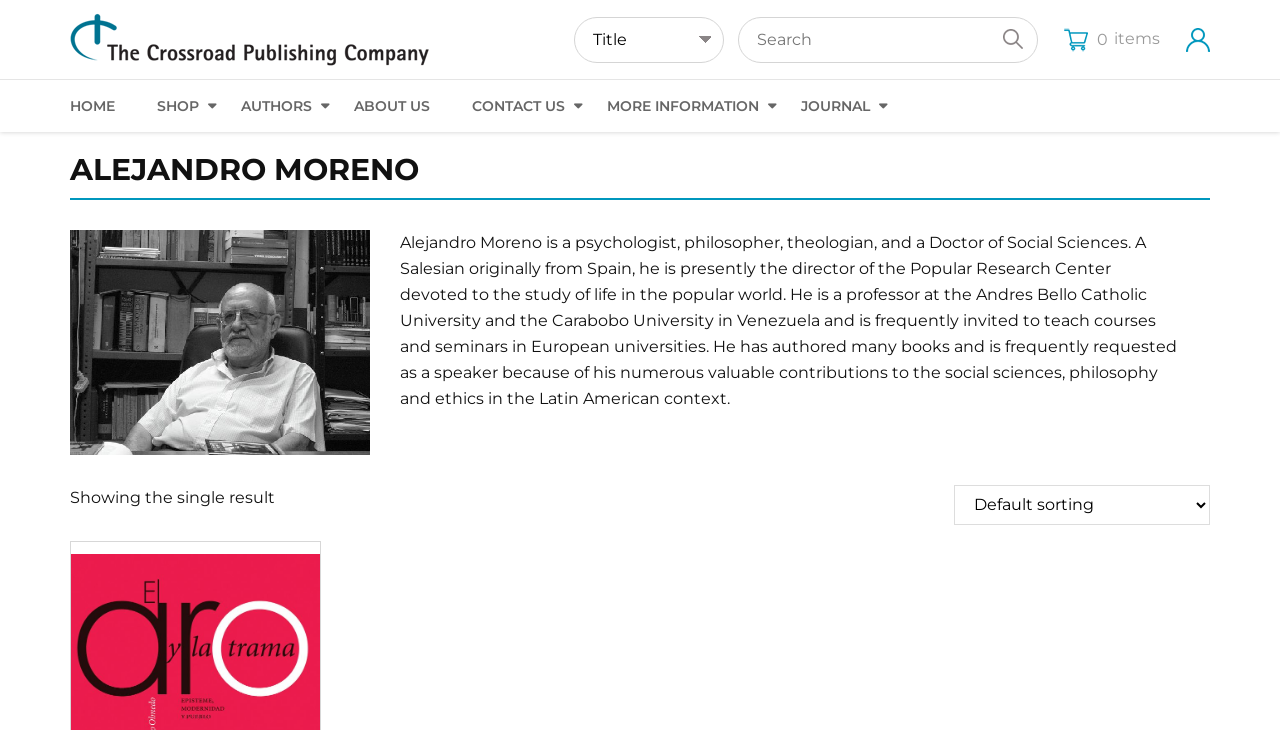Kindly provide the bounding box coordinates of the section you need to click on to fulfill the given instruction: "Go to home page".

[0.055, 0.11, 0.09, 0.181]